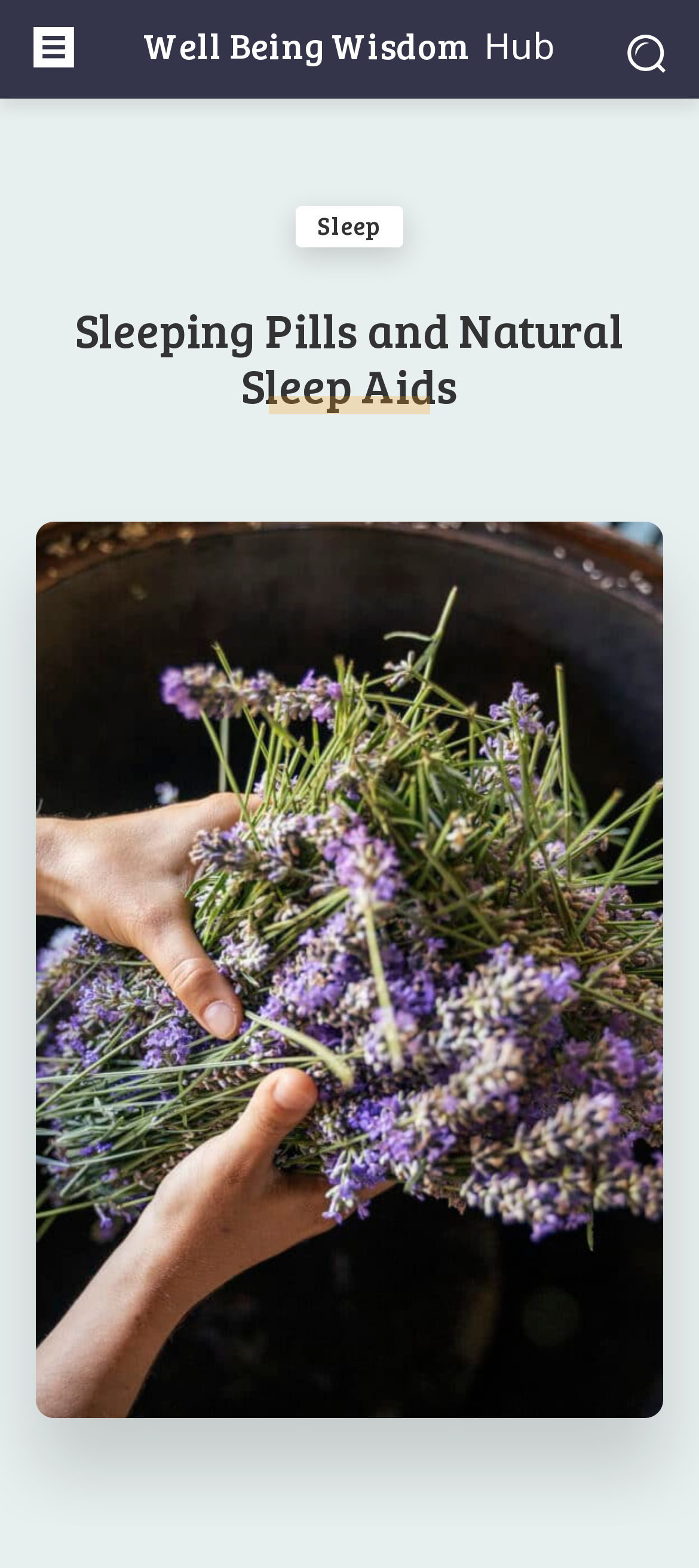Identify the bounding box coordinates of the HTML element based on this description: "Sleep".

[0.423, 0.131, 0.577, 0.158]